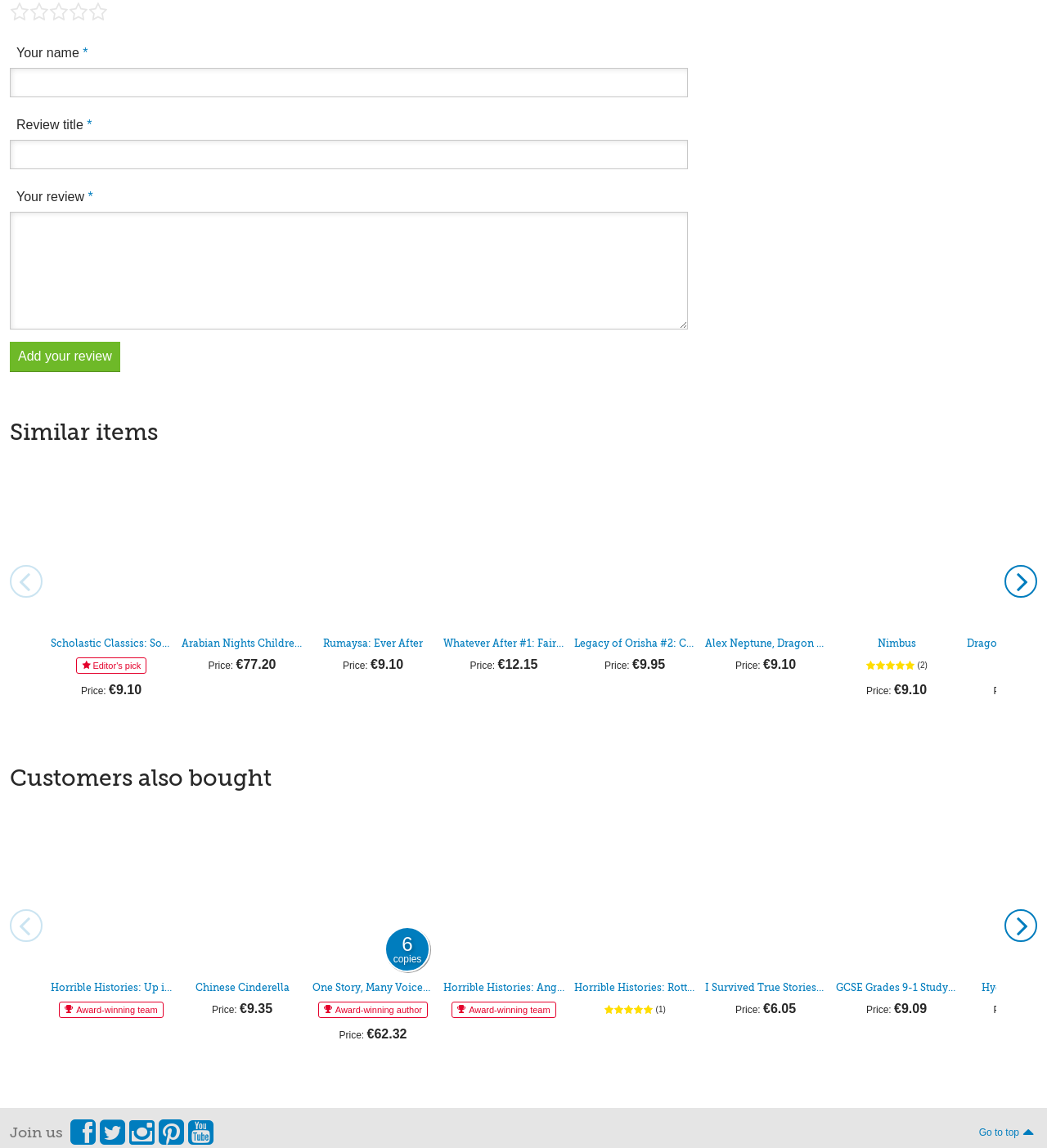What is the purpose of the button labeled 'Add your review'?
Examine the image and give a concise answer in one word or a short phrase.

To submit a review